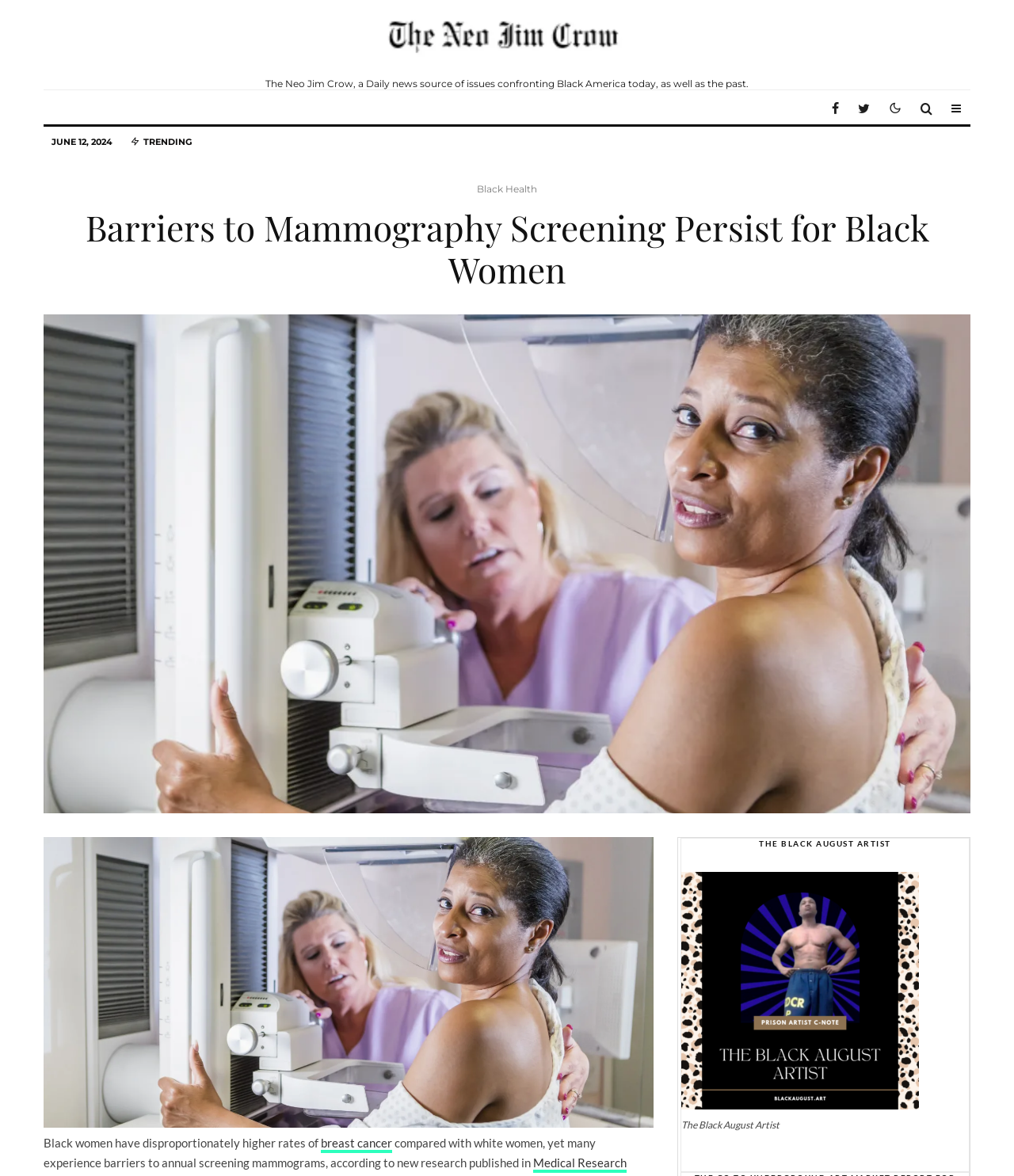Using the description "parent_node: The Black August Artist", locate and provide the bounding box of the UI element.

[0.672, 0.741, 0.906, 0.943]